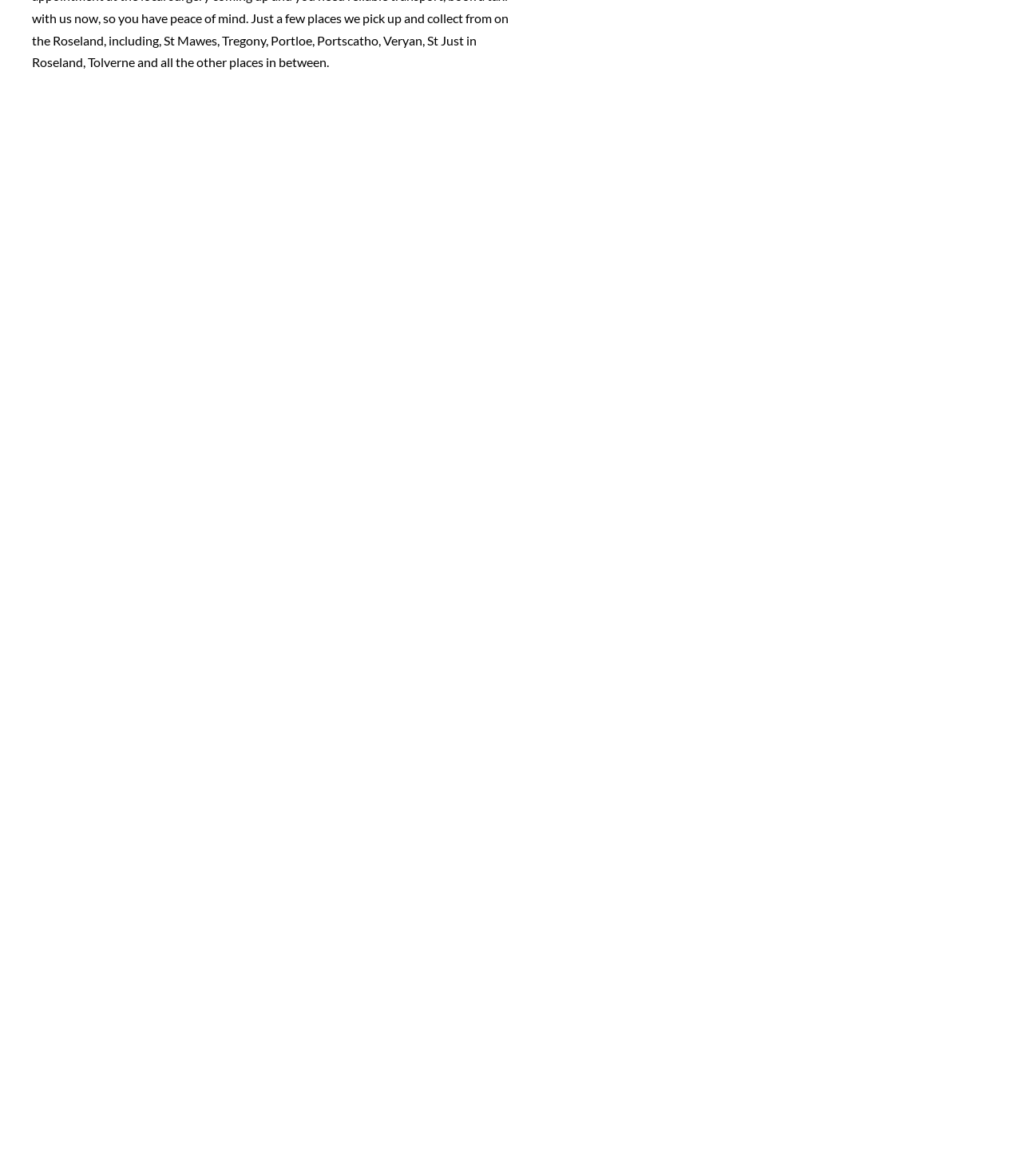Provide a one-word or brief phrase answer to the question:
What is the phone number to book a taxi?

+44 (0)7817 447667